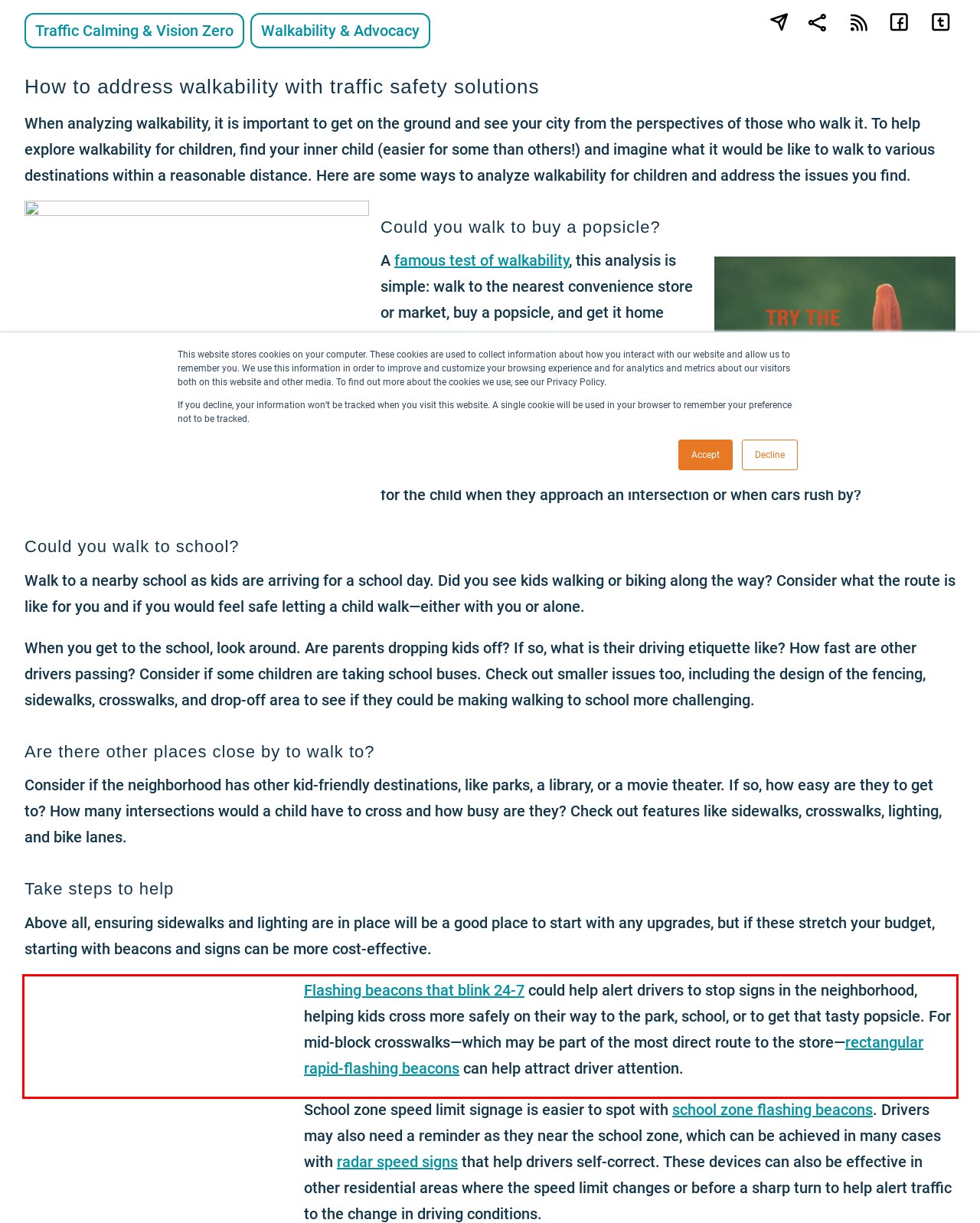Analyze the red bounding box in the provided webpage screenshot and generate the text content contained within.

Flashing beacons that blink 24-7 could help alert drivers to stop signs in the neighborhood, helping kids cross more safely on their way to the park, school, or to get that tasty popsicle. For mid-block crosswalks—which may be part of the most direct route to the store—rectangular rapid-flashing beacons can help attract driver attention.